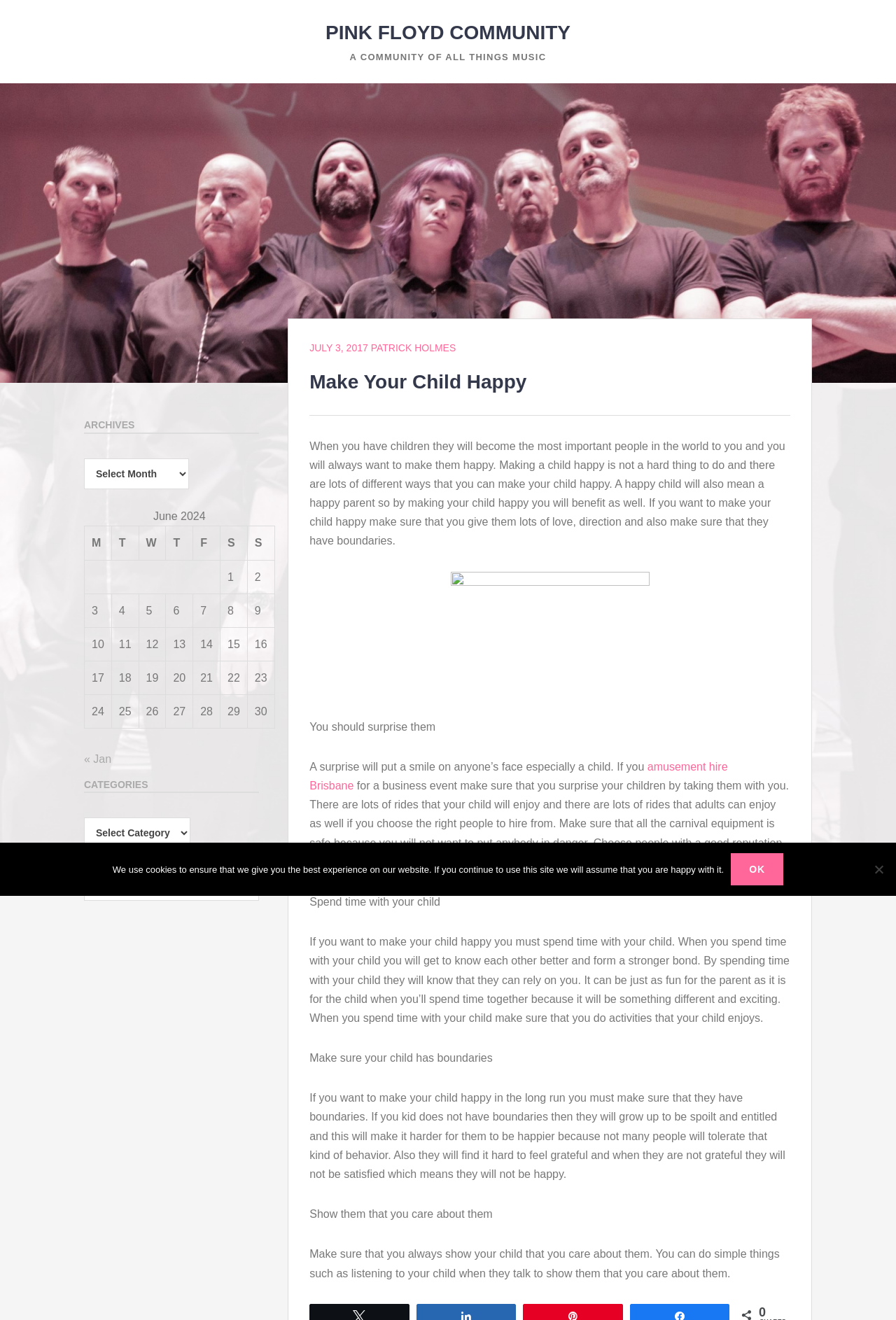Provide the bounding box coordinates of the section that needs to be clicked to accomplish the following instruction: "Search for something in the search box."

[0.094, 0.656, 0.289, 0.683]